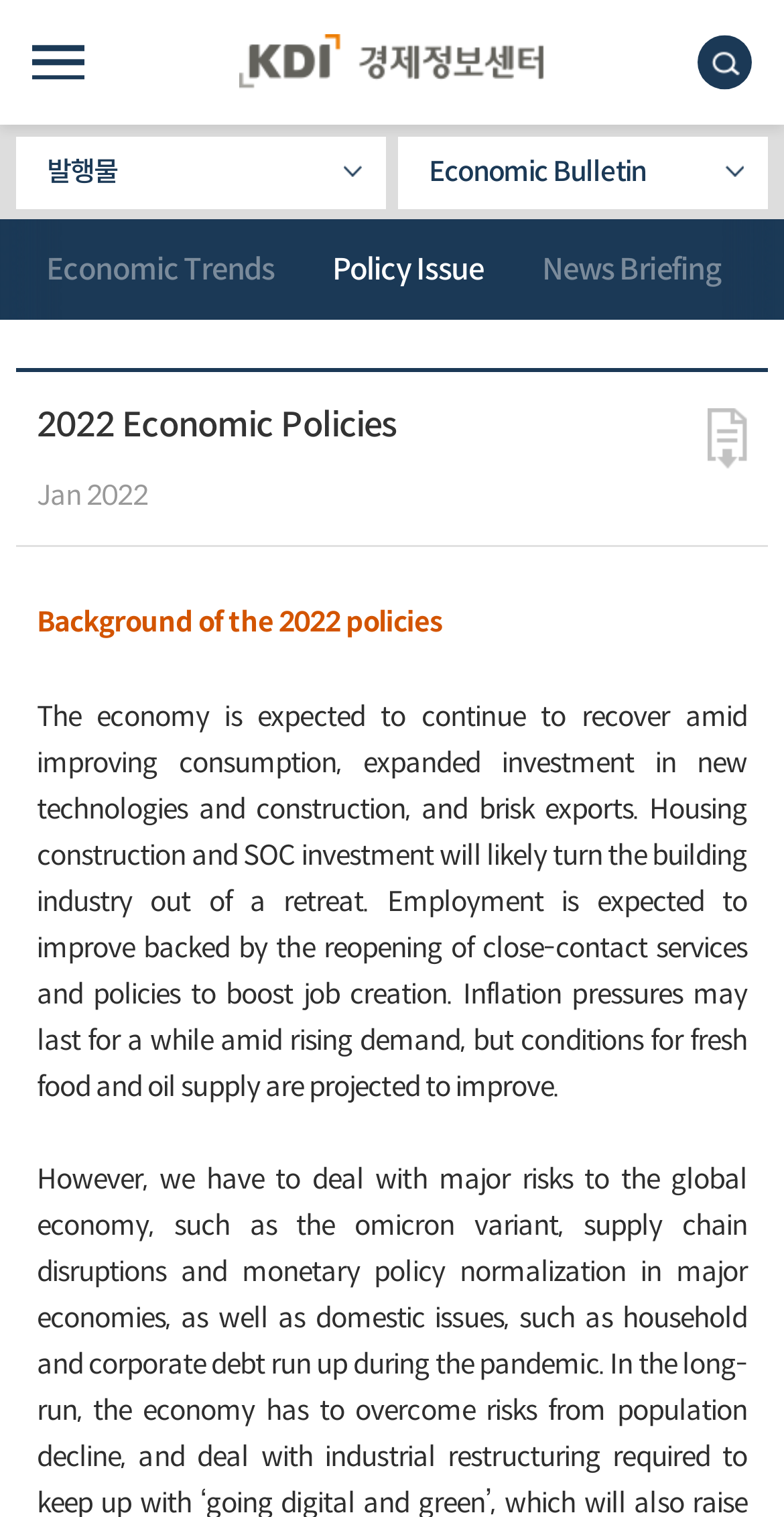Ascertain the bounding box coordinates for the UI element detailed here: "모바일 검색창 노출". The coordinates should be provided as [left, top, right, bottom] with each value being a float between 0 and 1.

[0.891, 0.023, 0.96, 0.059]